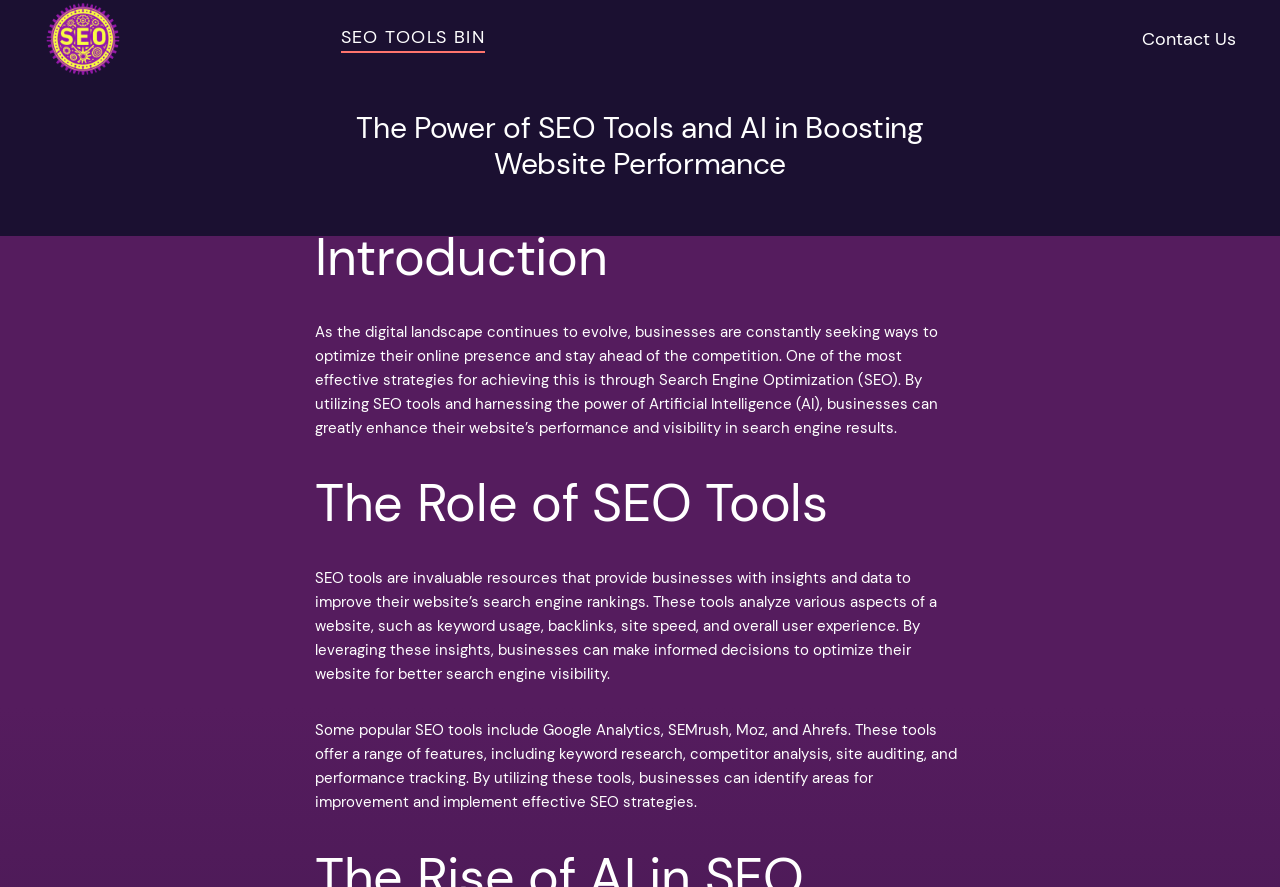What is the website's logo?
Examine the image and give a concise answer in one word or a short phrase.

SEO Tools bin website Logo